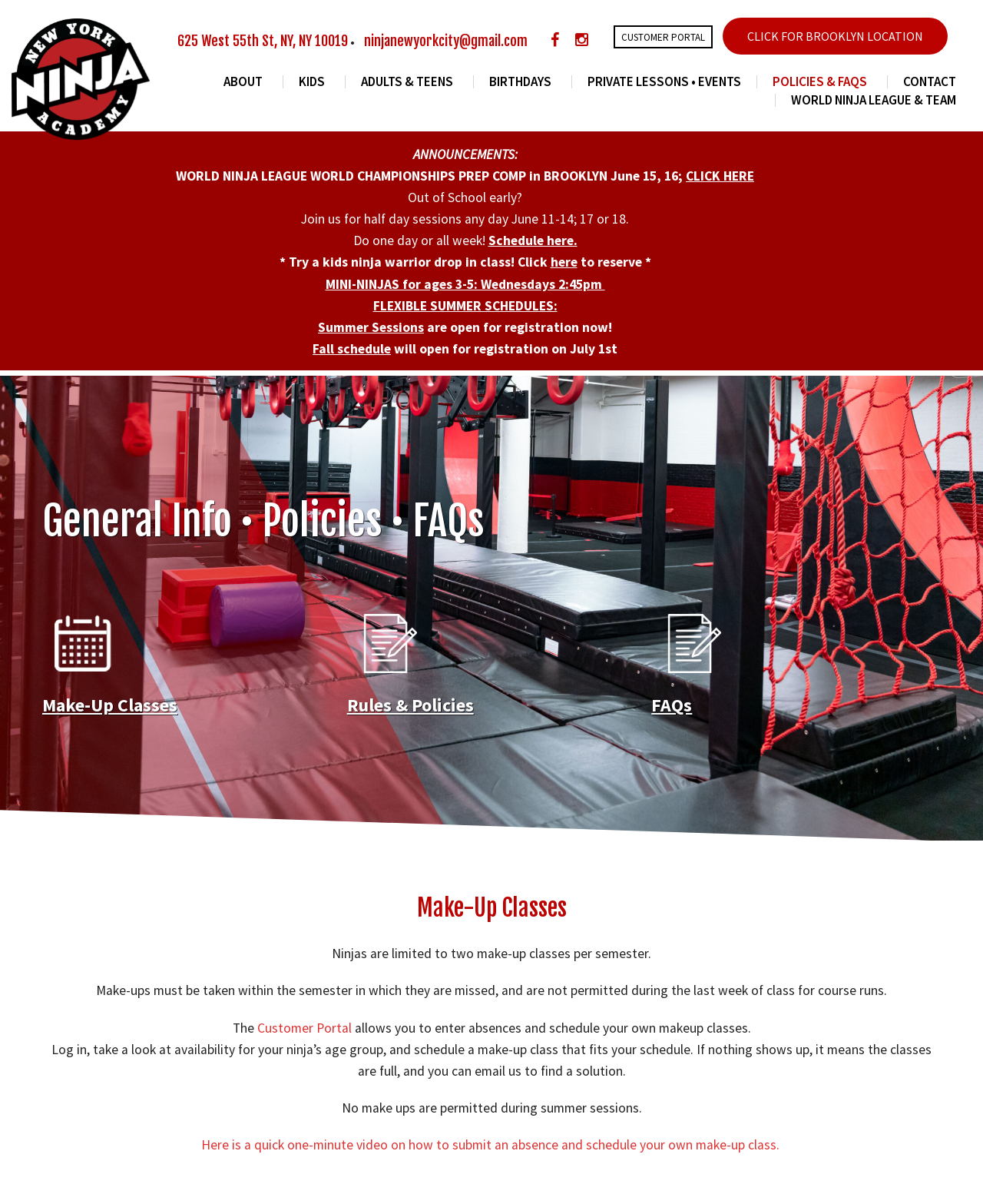What is the purpose of the Customer Portal?
Using the image as a reference, answer the question with a short word or phrase.

to enter absences and schedule make-up classes